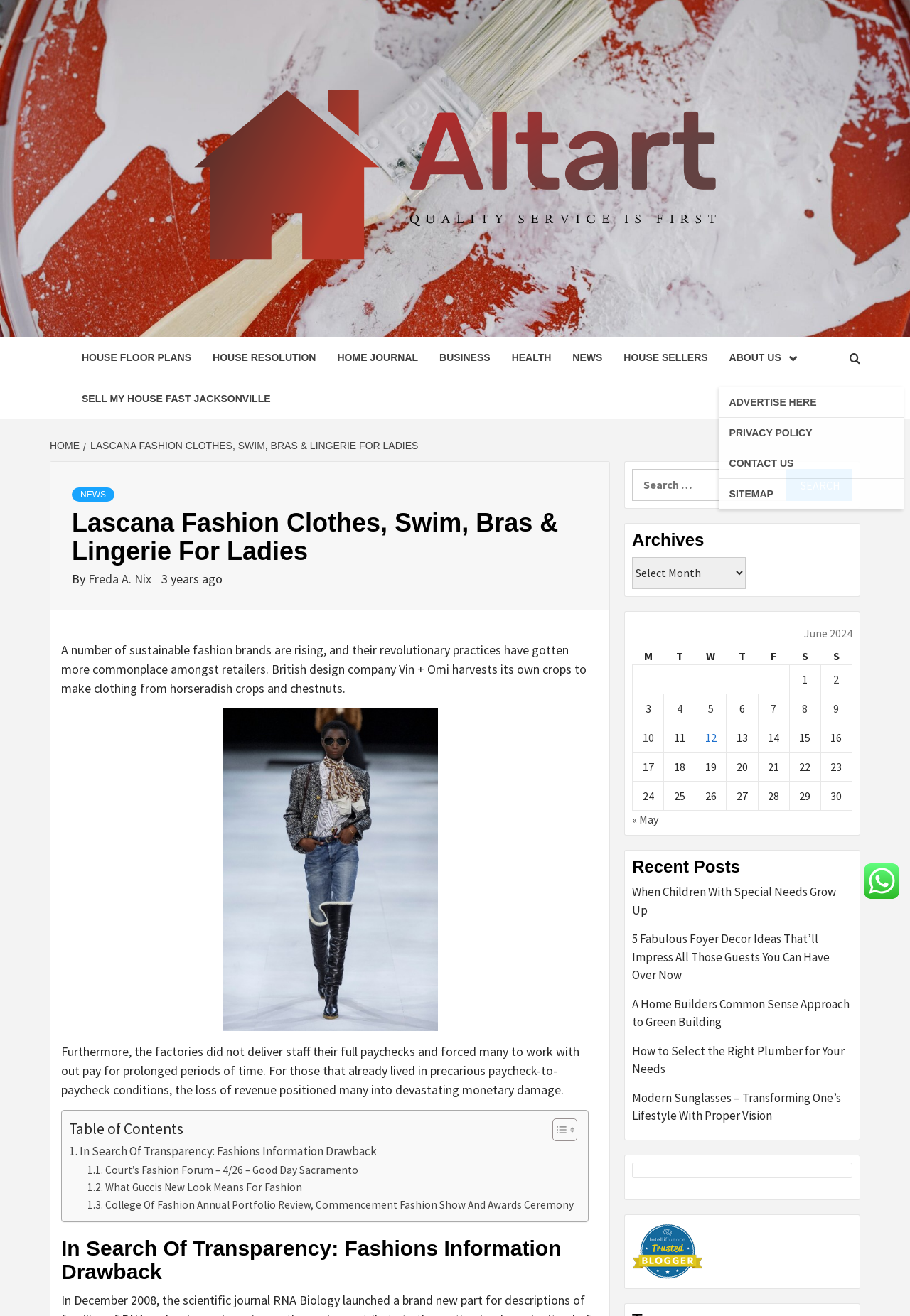Using the provided description Home, find the bounding box coordinates for the UI element. Provide the coordinates in (top-left x, top-left y, bottom-right x, bottom-right y) format, ensuring all values are between 0 and 1.

[0.055, 0.334, 0.091, 0.343]